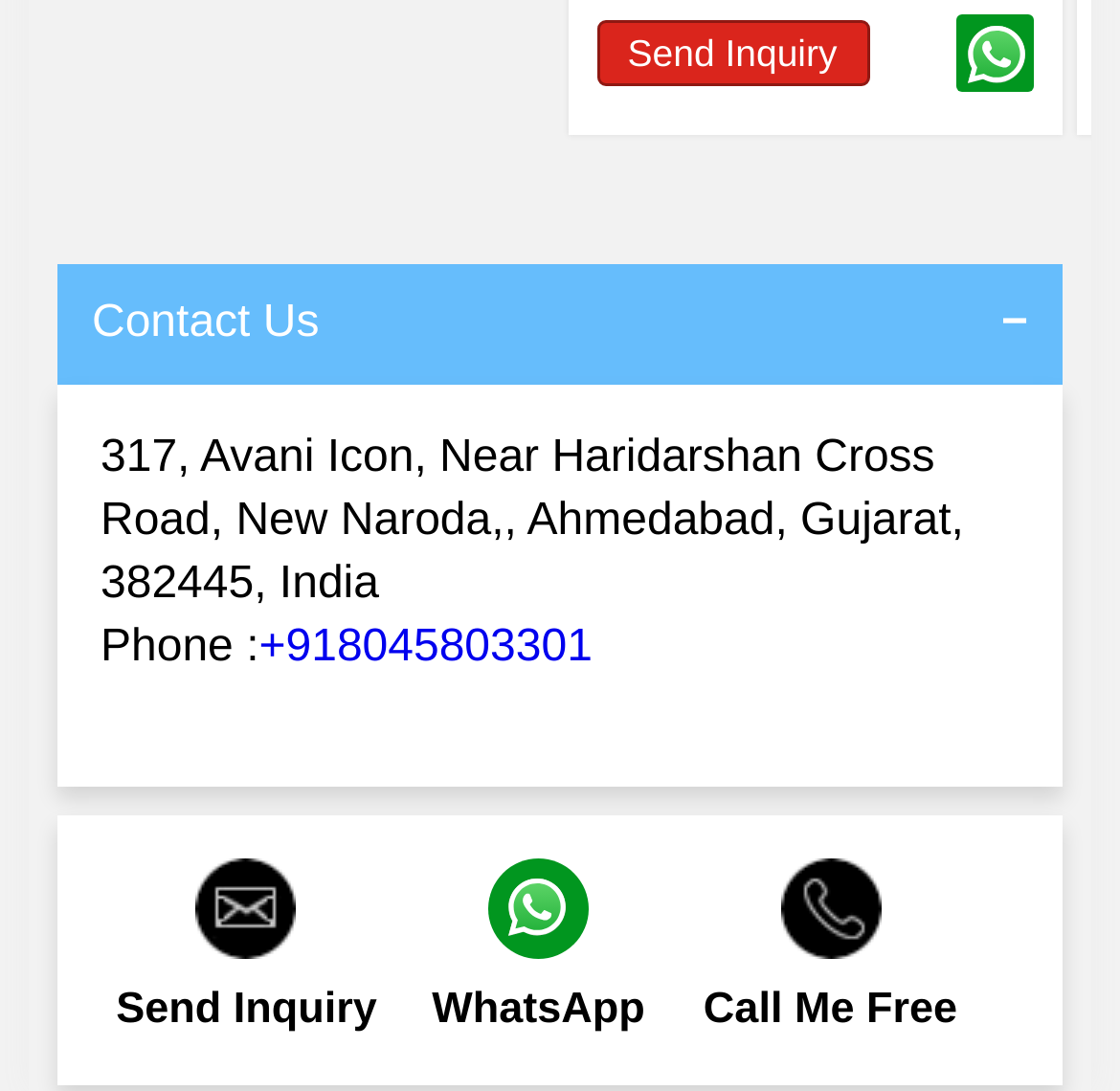What is the address?
Please give a detailed and thorough answer to the question, covering all relevant points.

I found the address by looking at the static text element that contains the full address, which is '317, Avani Icon, Near Haridarshan Cross Road, New Naroda,, Ahmedabad, Gujarat, 382445, India'.